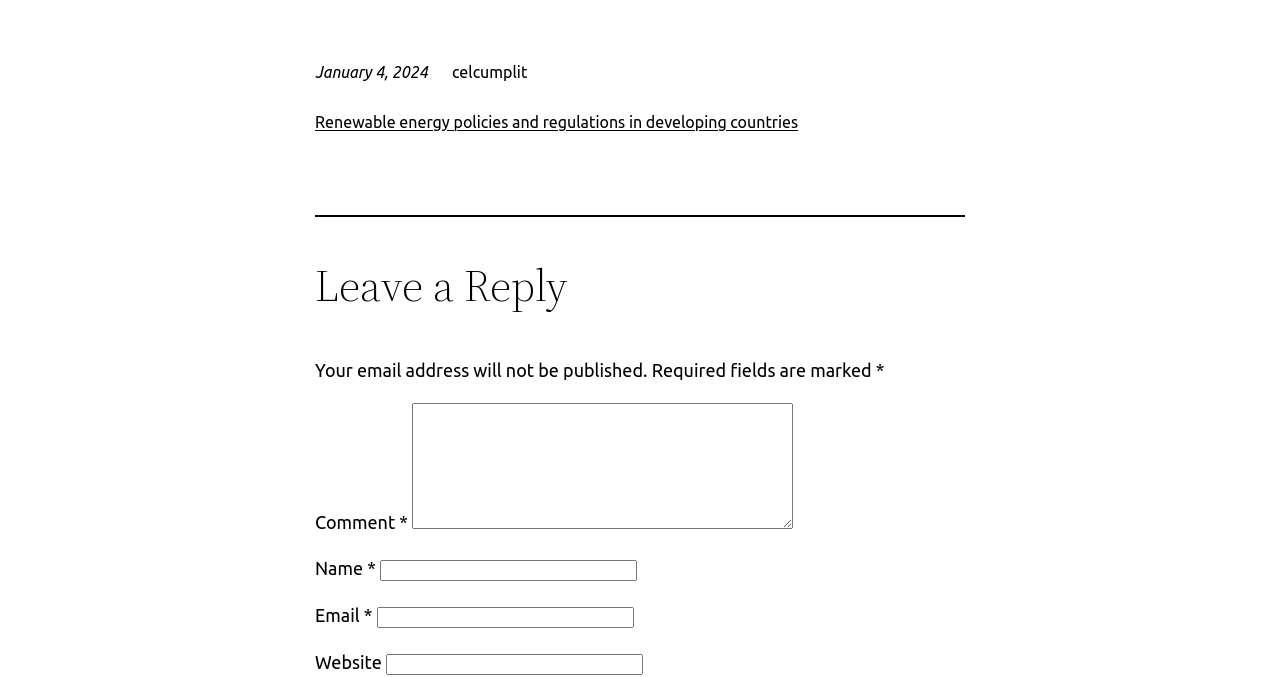What is the topic of the linked article?
Use the information from the image to give a detailed answer to the question.

The linked article is titled 'Renewable energy policies and regulations in developing countries', which suggests that the topic is related to renewable energy policies.